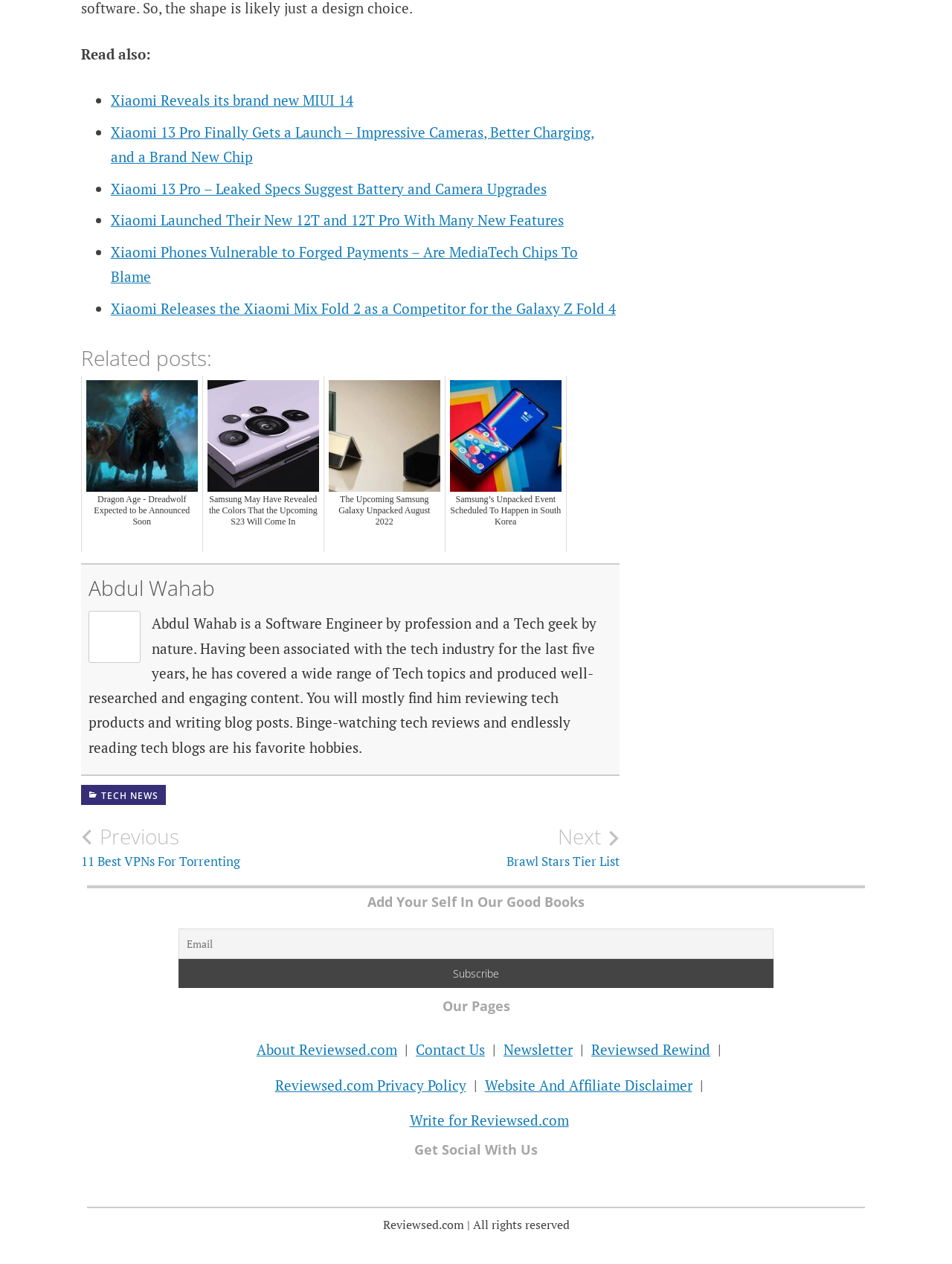What is the profession of Abdul Wahab?
Carefully analyze the image and provide a detailed answer to the question.

According to the text in the 'Abdul Wahab' section, Abdul Wahab is a Software Engineer by profession and a Tech geek by nature.